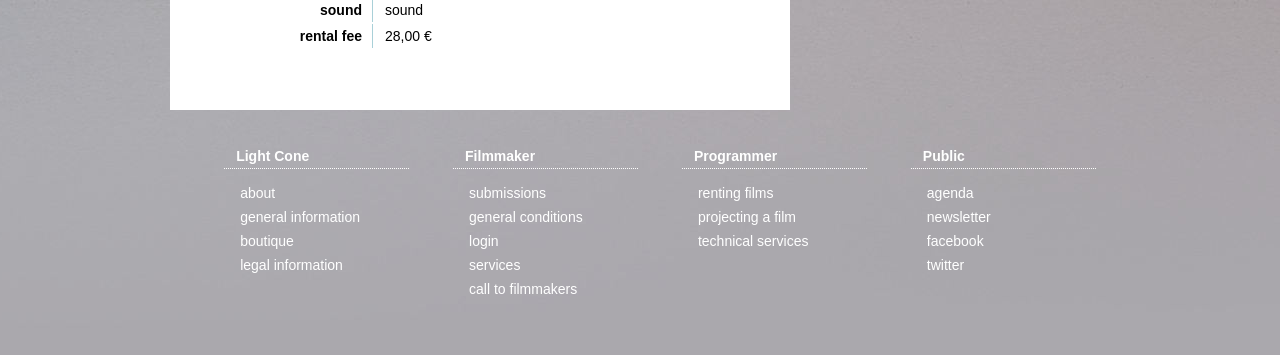From the webpage screenshot, identify the region described by renting films. Provide the bounding box coordinates as (top-left x, top-left y, bottom-right x, bottom-right y), with each value being a floating point number between 0 and 1.

[0.542, 0.51, 0.607, 0.577]